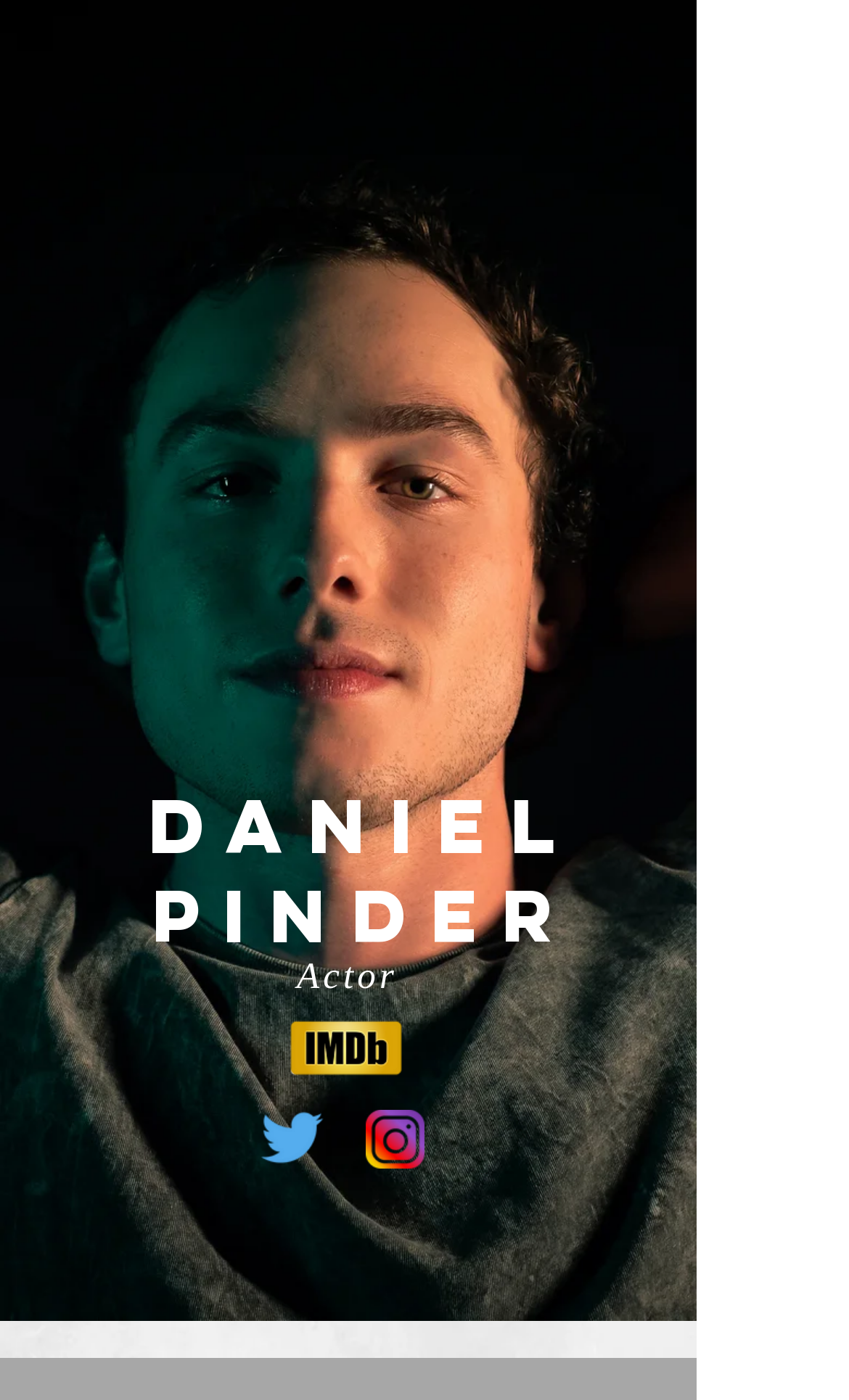How many social media links are present on this webpage?
Refer to the screenshot and respond with a concise word or phrase.

3